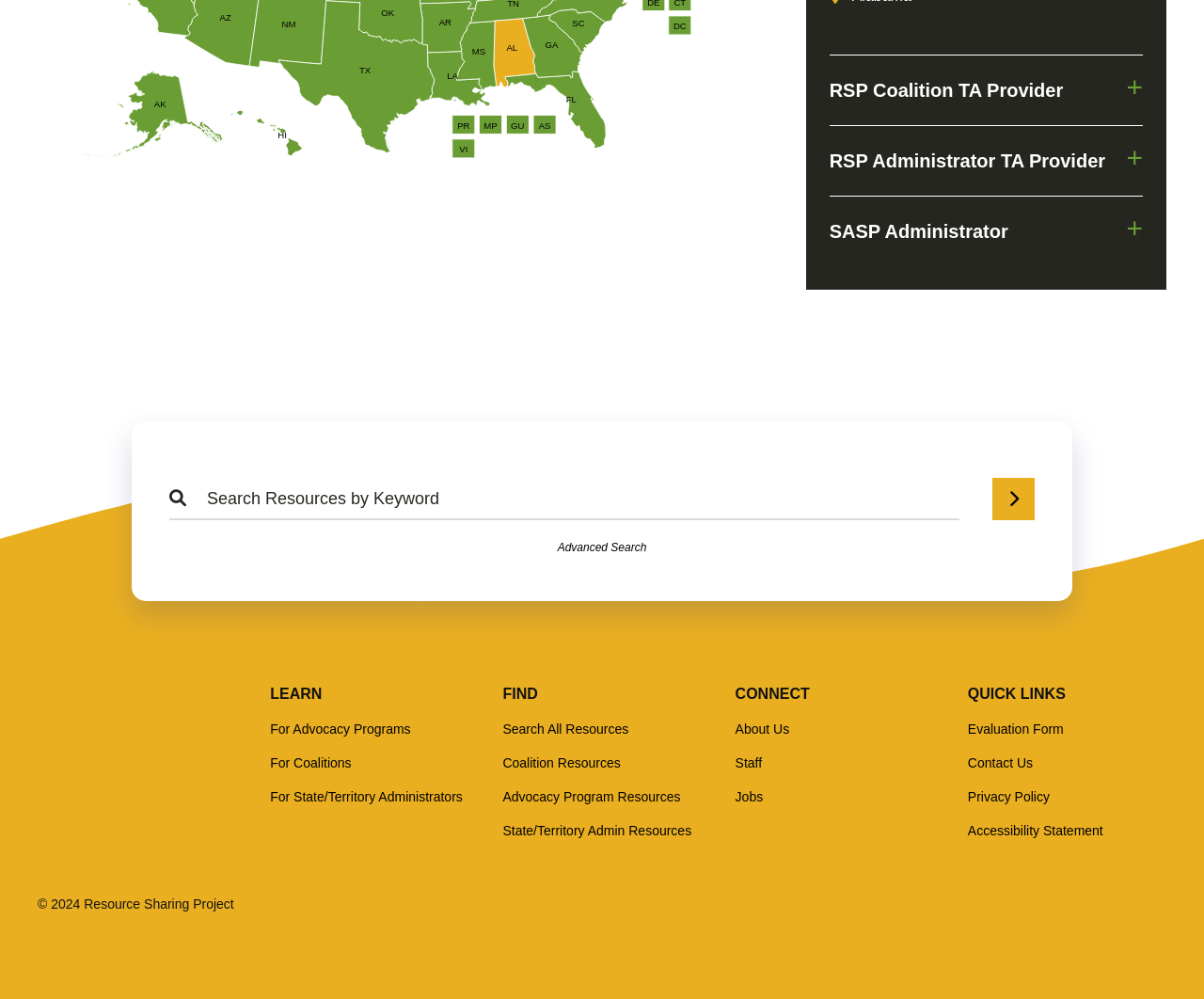What are the three main sections of this website?
Refer to the image and give a detailed answer to the question.

The webpage is divided into three main sections, namely 'LEARN', 'FIND', and 'CONNECT', which provide different types of resources and information to users. The 'LEARN' section appears to provide educational resources, the 'FIND' section allows users to search for resources, and the 'CONNECT' section provides links to about us, staff, and jobs.